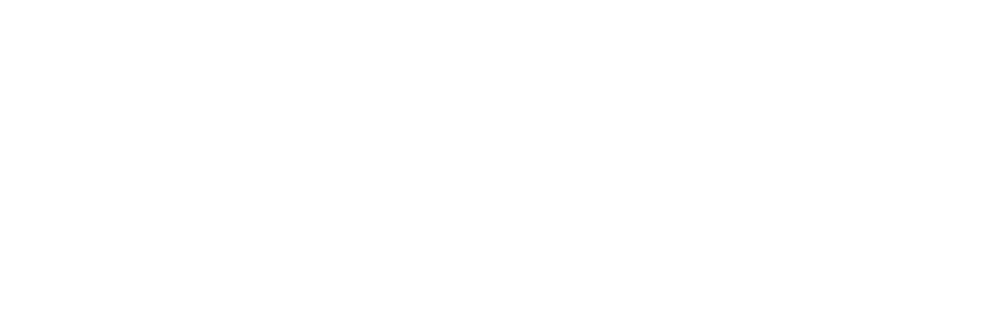Based on the visual content of the image, answer the question thoroughly: What is the purpose of this service?

According to the caption, the 'Personal Consolidated Bonus Point Service' aims to 'enhance financial management and working efficiency for clients', indicating that its primary purpose is to improve financial management.